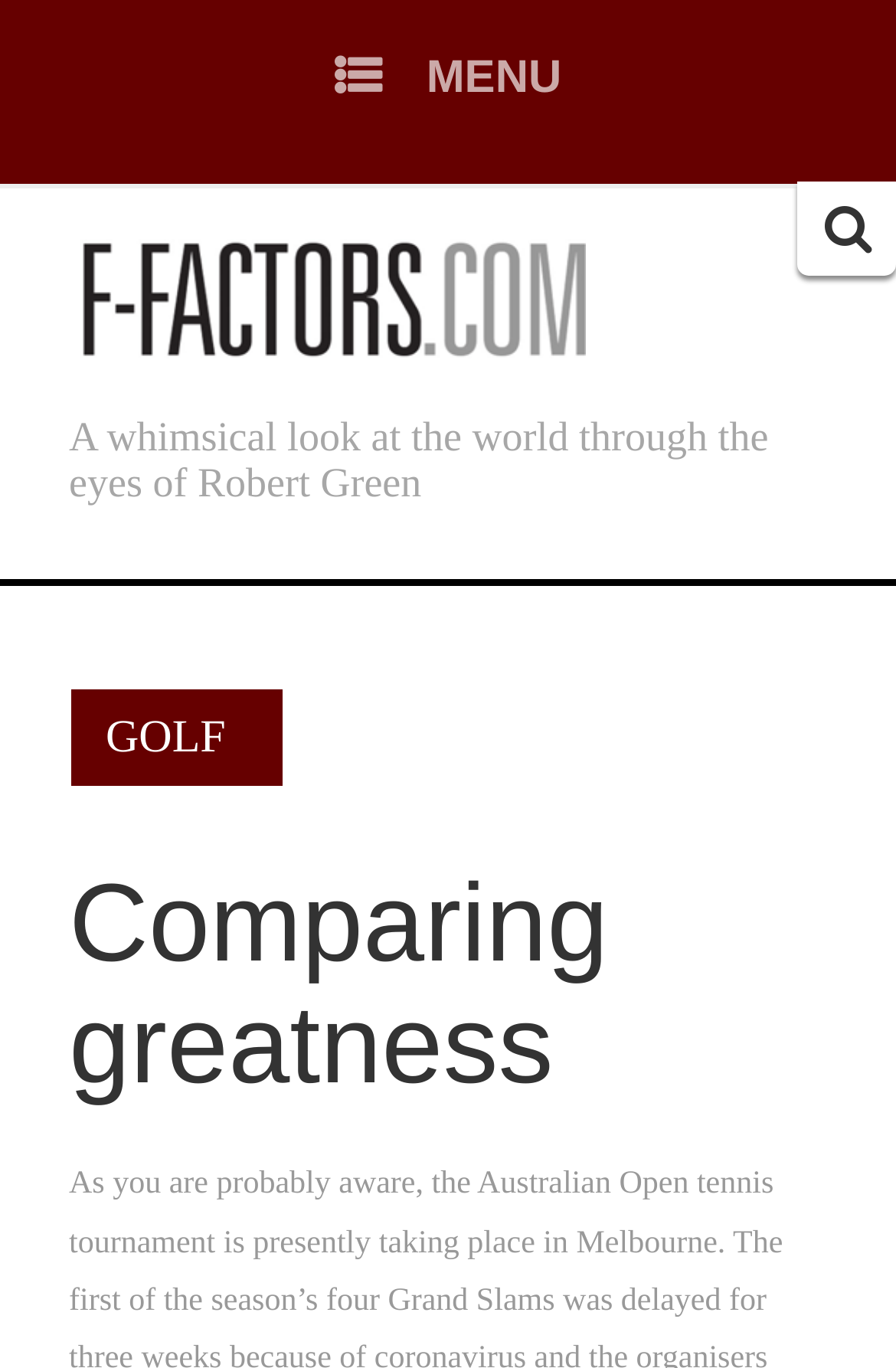What is the purpose of the search bar?
Using the image as a reference, give a one-word or short phrase answer.

To search content